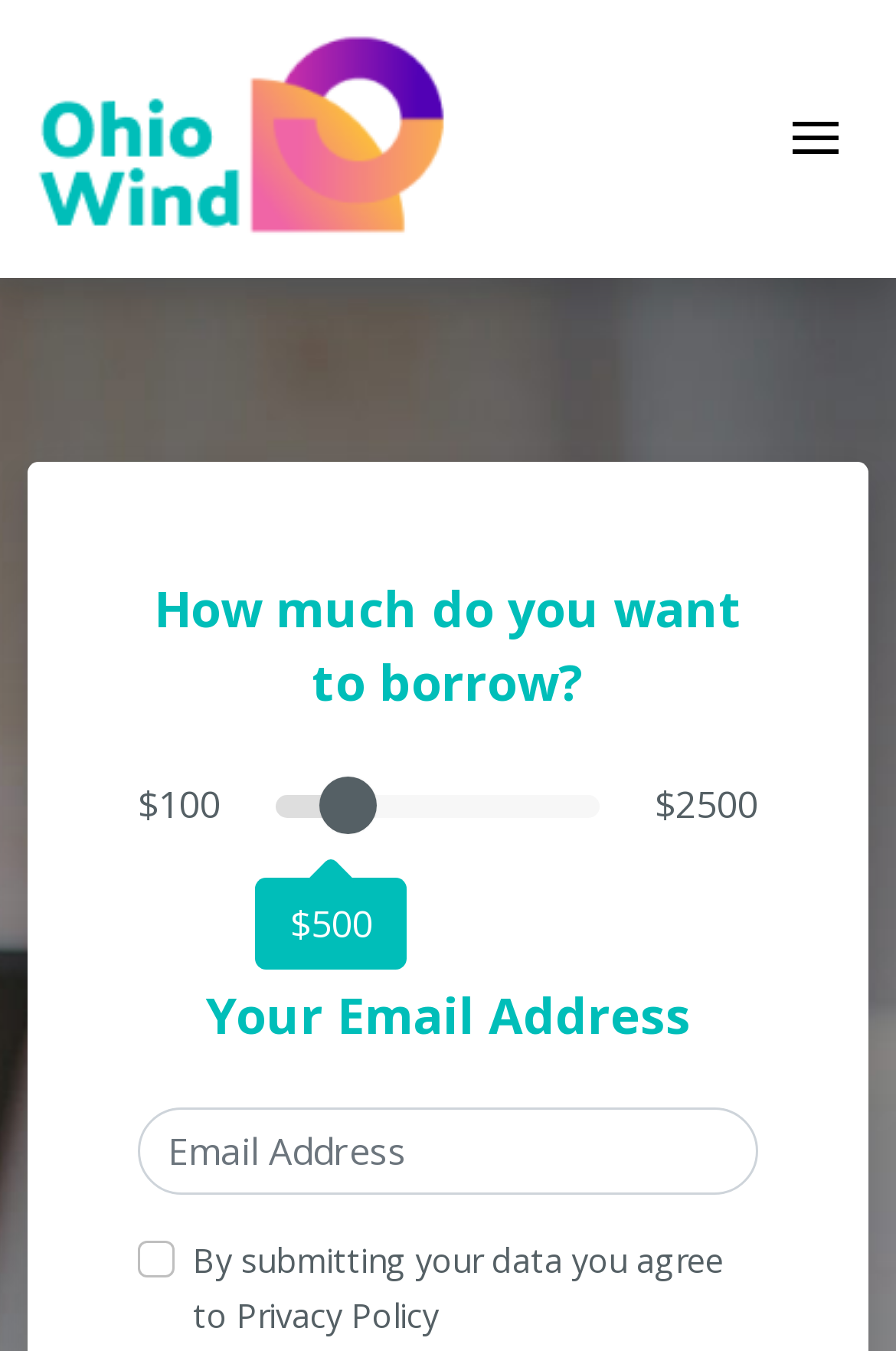What is the orientation of the slider? Using the information from the screenshot, answer with a single word or phrase.

Horizontal